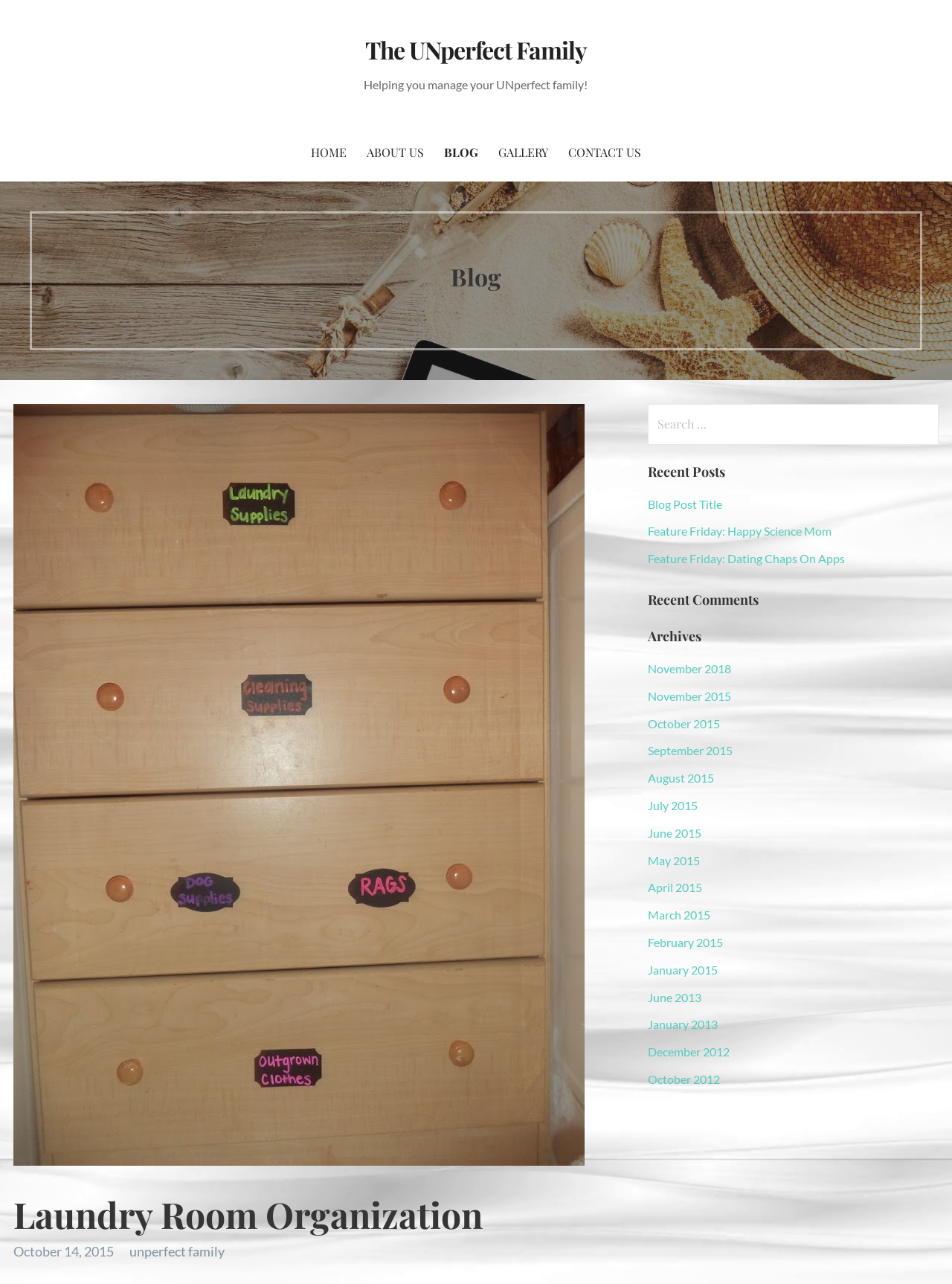What type of content is listed under 'Recent Posts'?
Using the image as a reference, answer the question with a short word or phrase.

Blog post titles